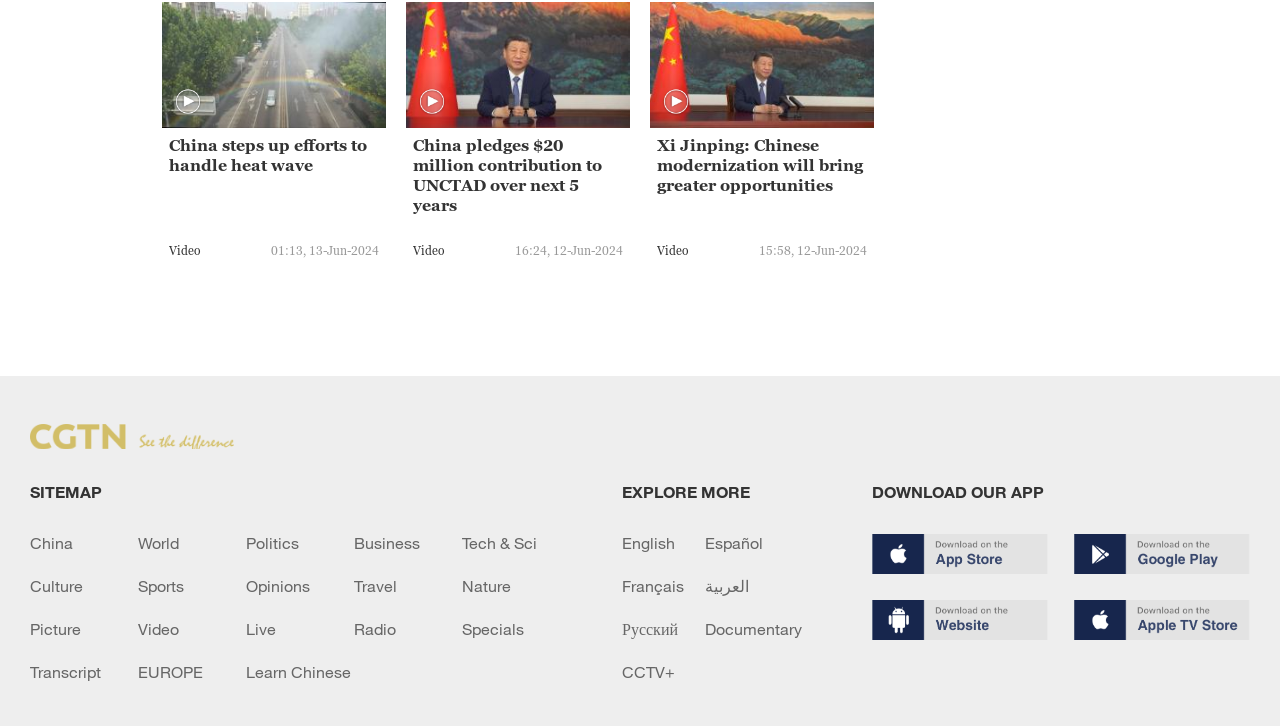Based on the element description Learn Chinese, identify the bounding box of the UI element in the given webpage screenshot. The coordinates should be in the format (top-left x, top-left y, bottom-right x, bottom-right y) and must be between 0 and 1.

[0.192, 0.913, 0.277, 0.938]